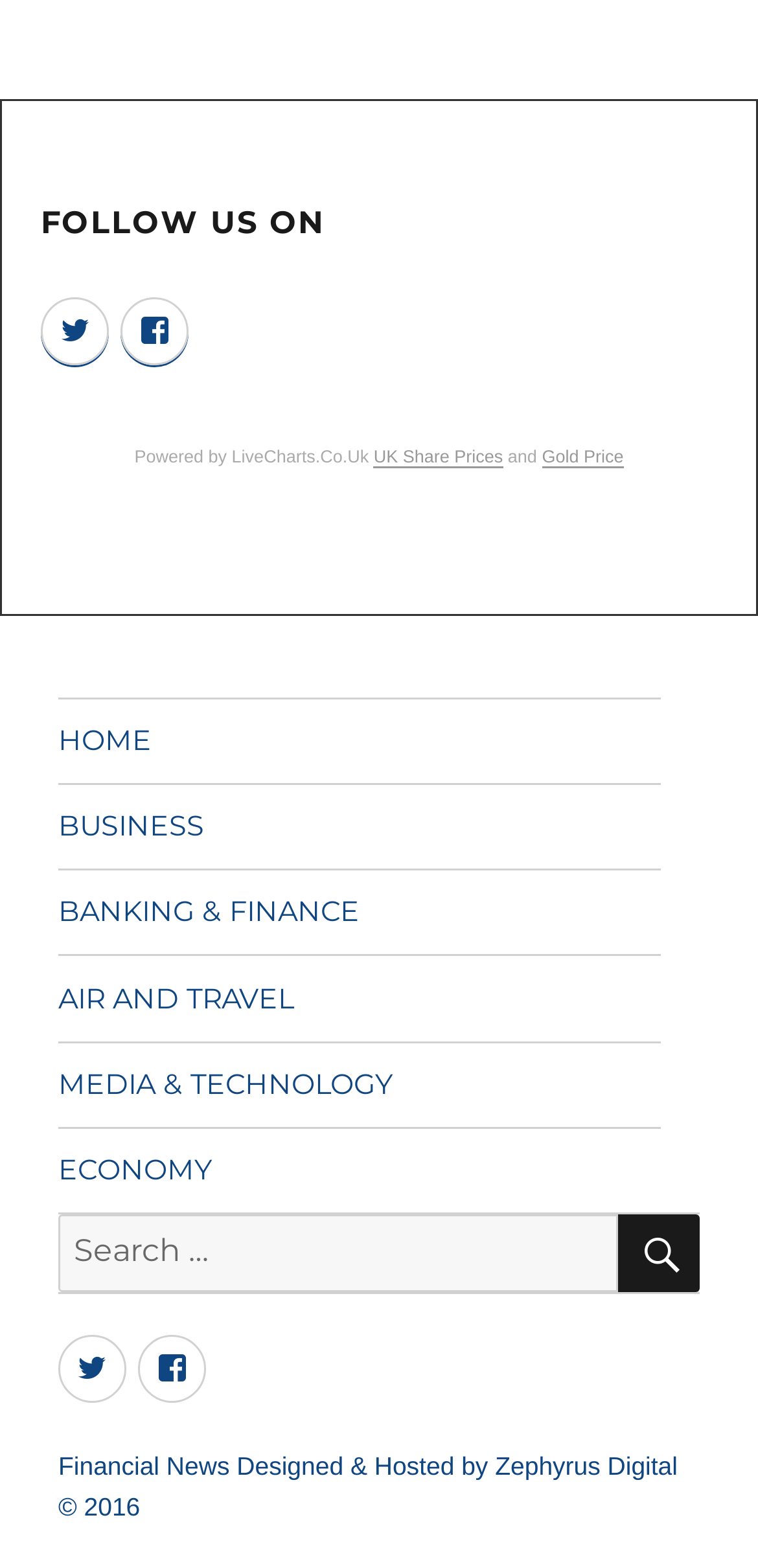How many links are in the footer primary menu?
Based on the screenshot, provide your answer in one word or phrase.

7